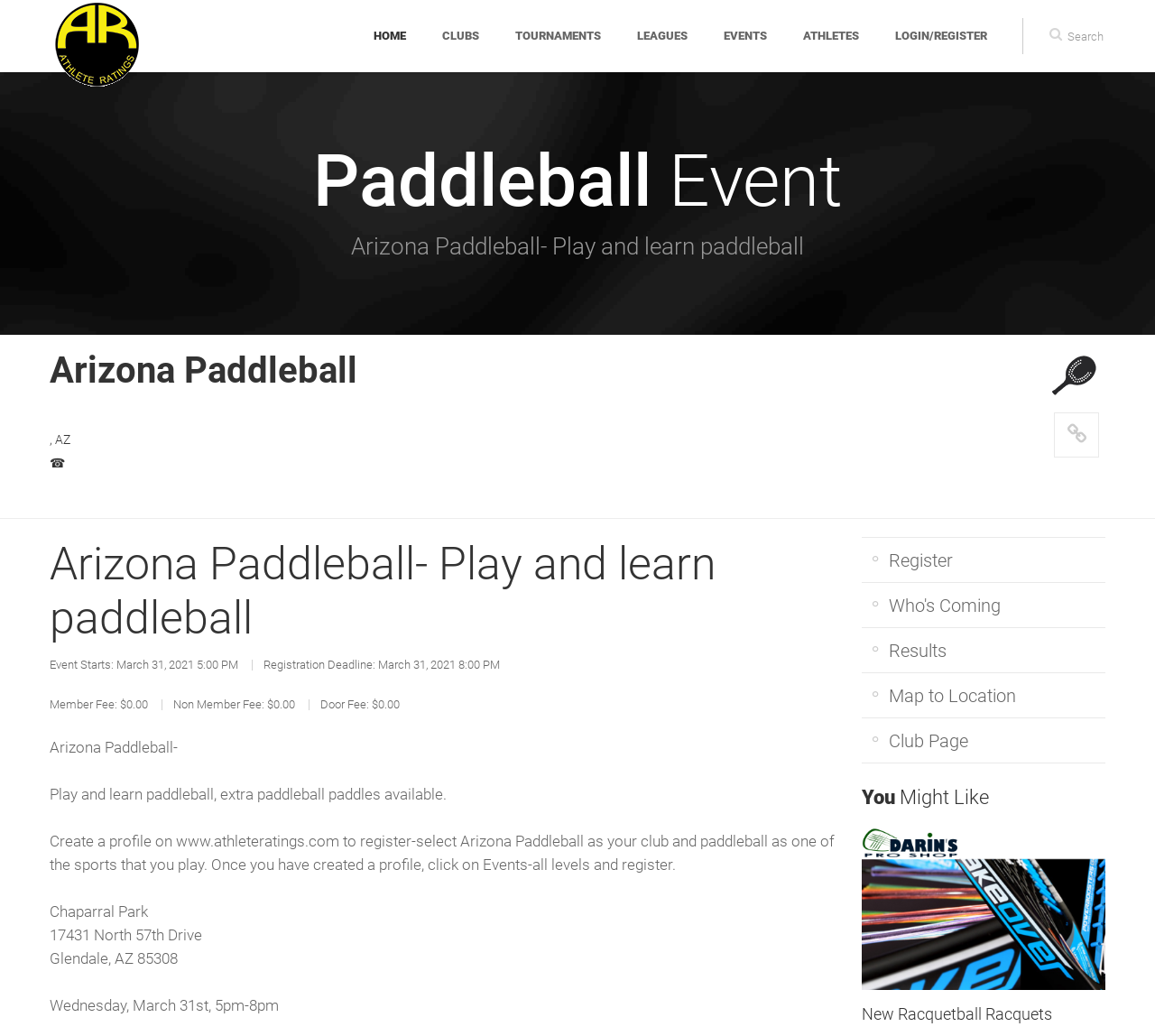Find the bounding box coordinates corresponding to the UI element with the description: "Sanctuary Side". The coordinates should be formatted as [left, top, right, bottom], with values as floats between 0 and 1.

None